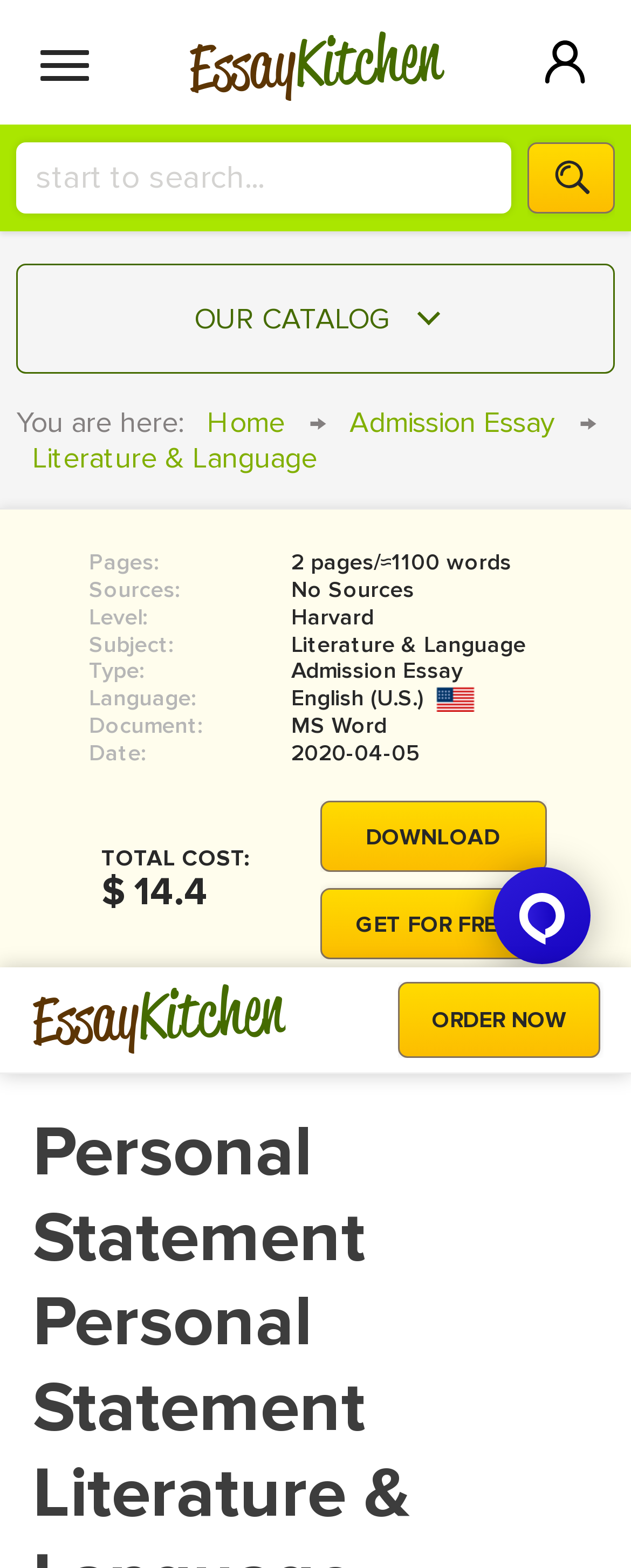Please extract the primary headline from the webpage.

Personal Statement Personal Statement Literature & Language Admission Essay (Admission Essay Sample)